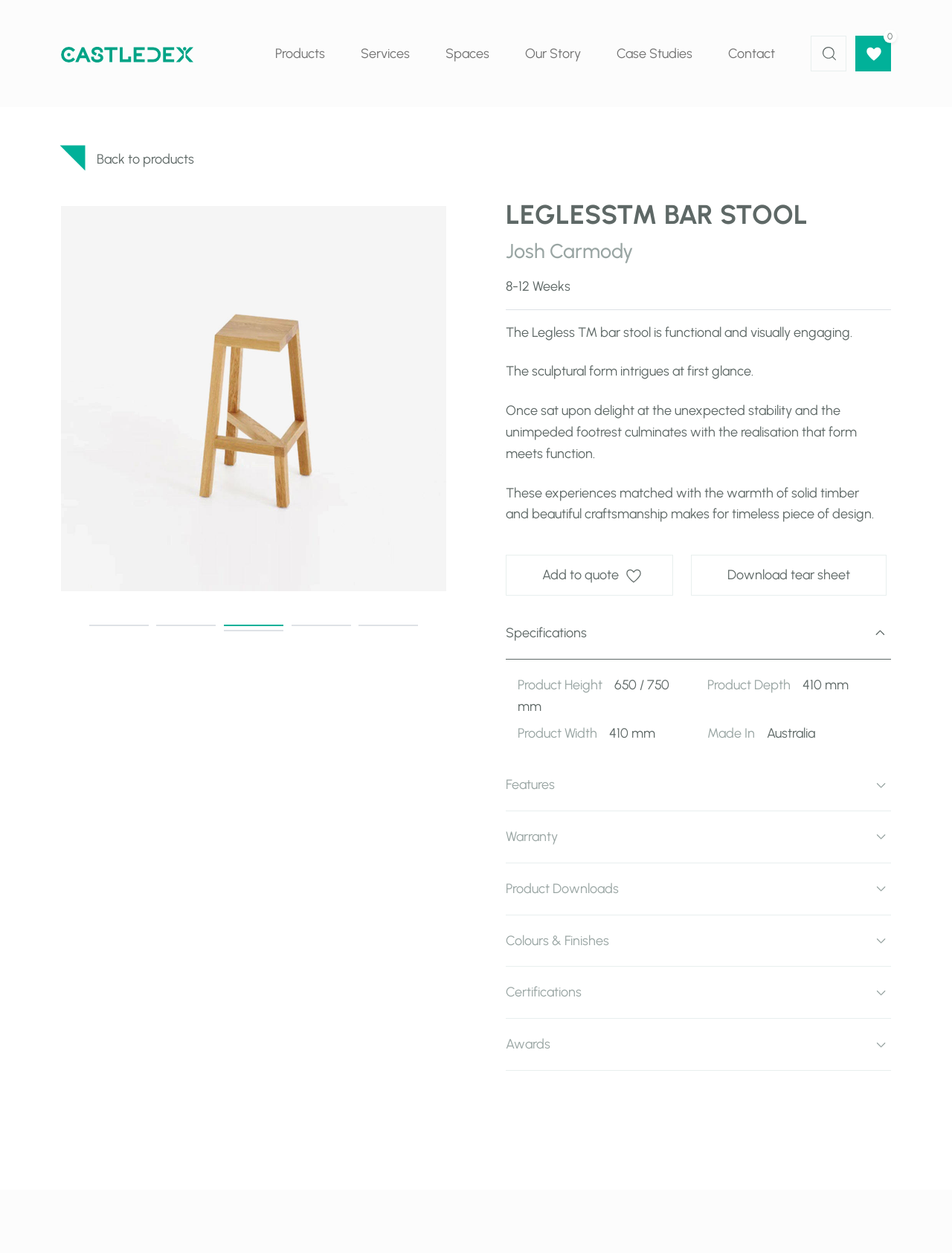Locate the bounding box coordinates of the element you need to click to accomplish the task described by this instruction: "Add the product to quote".

[0.531, 0.443, 0.707, 0.475]